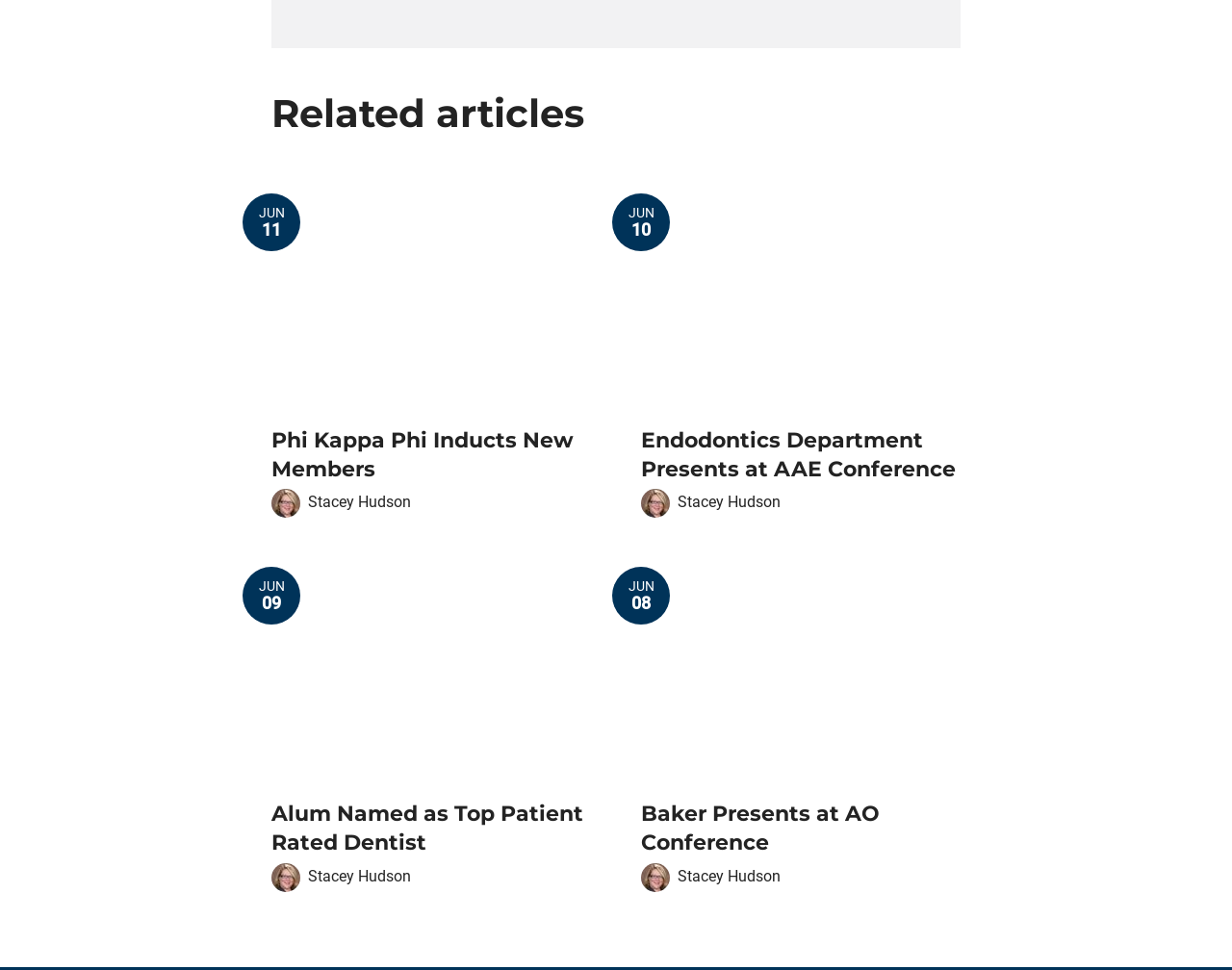What is the name of the building in the third article?
Please give a well-detailed answer to the question.

I determined the name of the building in the third article by looking at the link elements within the article elements. The third article has a link element with the text 'DCG Building', which is the name of the building.